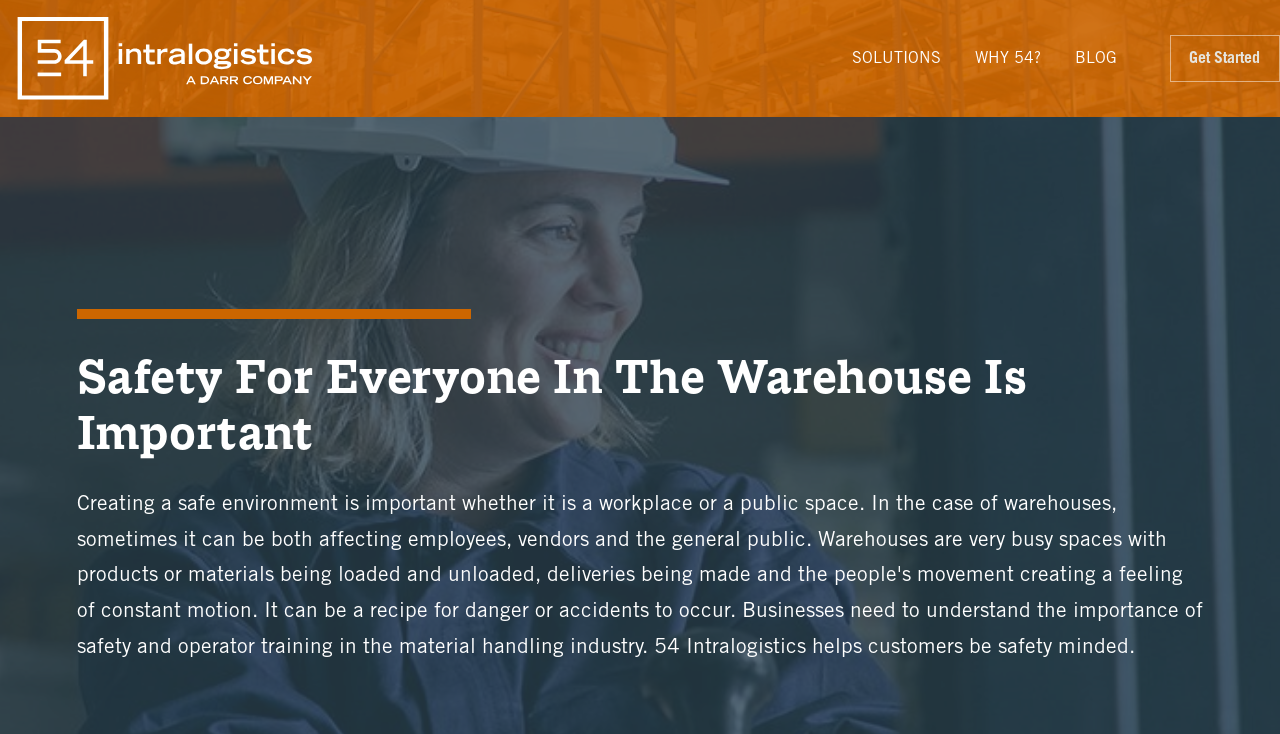Provide a brief response in the form of a single word or phrase:
What is the main theme of this website?

Safety Training